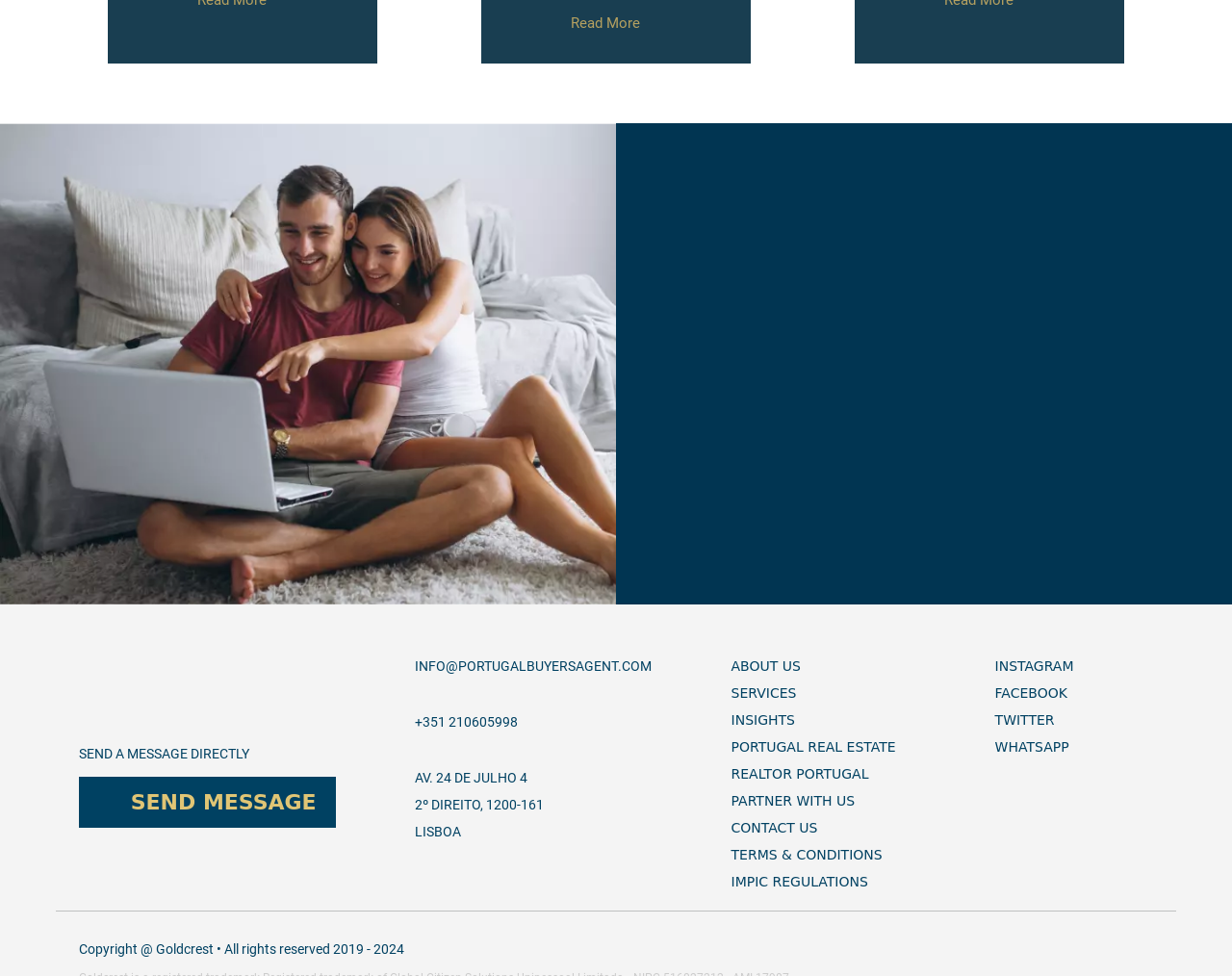What is the phone number to contact? Examine the screenshot and reply using just one word or a brief phrase.

+351 210605998